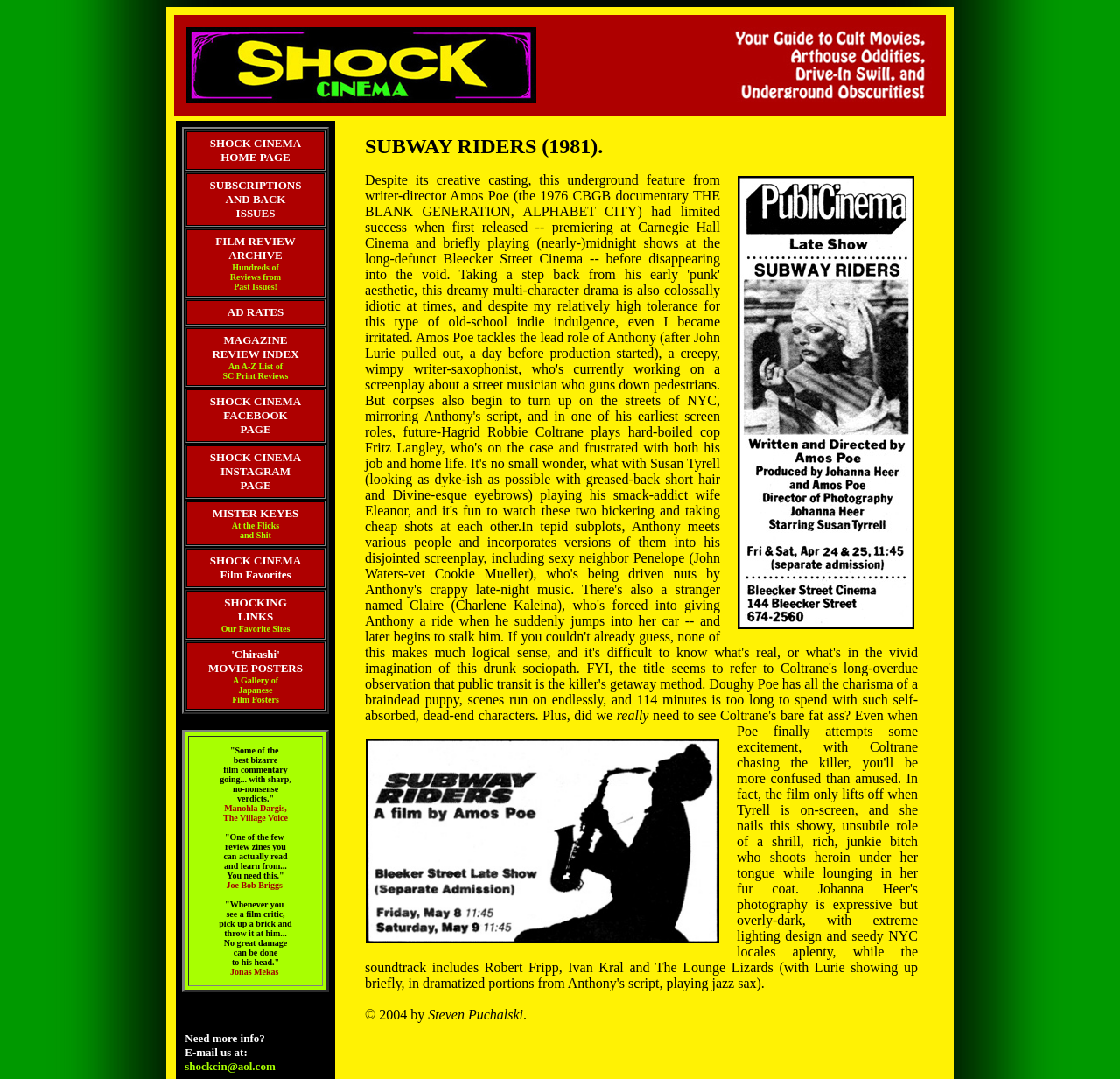Give an in-depth explanation of the webpage layout and content.

The webpage is titled "Subway Riders" and features a layout table at the top with two images, one on the left and one on the right. Below this table, there is a table with multiple rows, each containing a grid cell with a link and some text. 

The first link is "SHOCK CINEMA HOME PAGE", followed by "SUBSCRIPTIONS AND BACK ISSUES", "FILM REVIEW ARCHIVE Hundreds of Reviews from Past Issues!", "AD RATES", "MAGAZINE REVIEW INDEX An A-Z List of SC Print Reviews", "SHOCK CINEMA FACEBOOK PAGE", "SHOCK CINEMA INSTAGRAM PAGE", "MISTER KEYES At the Flicks and Shit", "SHOCK CINEMA Film Favorites", "SHOCKING LINKS Our Favorite Sites", and finally "'Chirashi' MOVIE POSTERS A Gallery of Japanese Film Posters". 

Each link is positioned below the previous one, with some space in between. The text associated with each link provides a brief description of what the link leads to. There are 11 links in total, each with its own unique description.